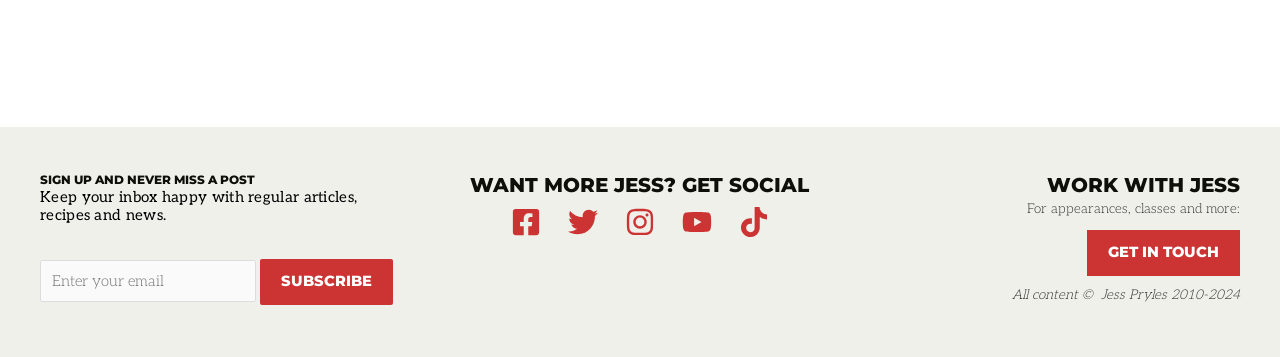Find the bounding box of the UI element described as: "Get in touch". The bounding box coordinates should be given as four float values between 0 and 1, i.e., [left, top, right, bottom].

[0.849, 0.643, 0.969, 0.773]